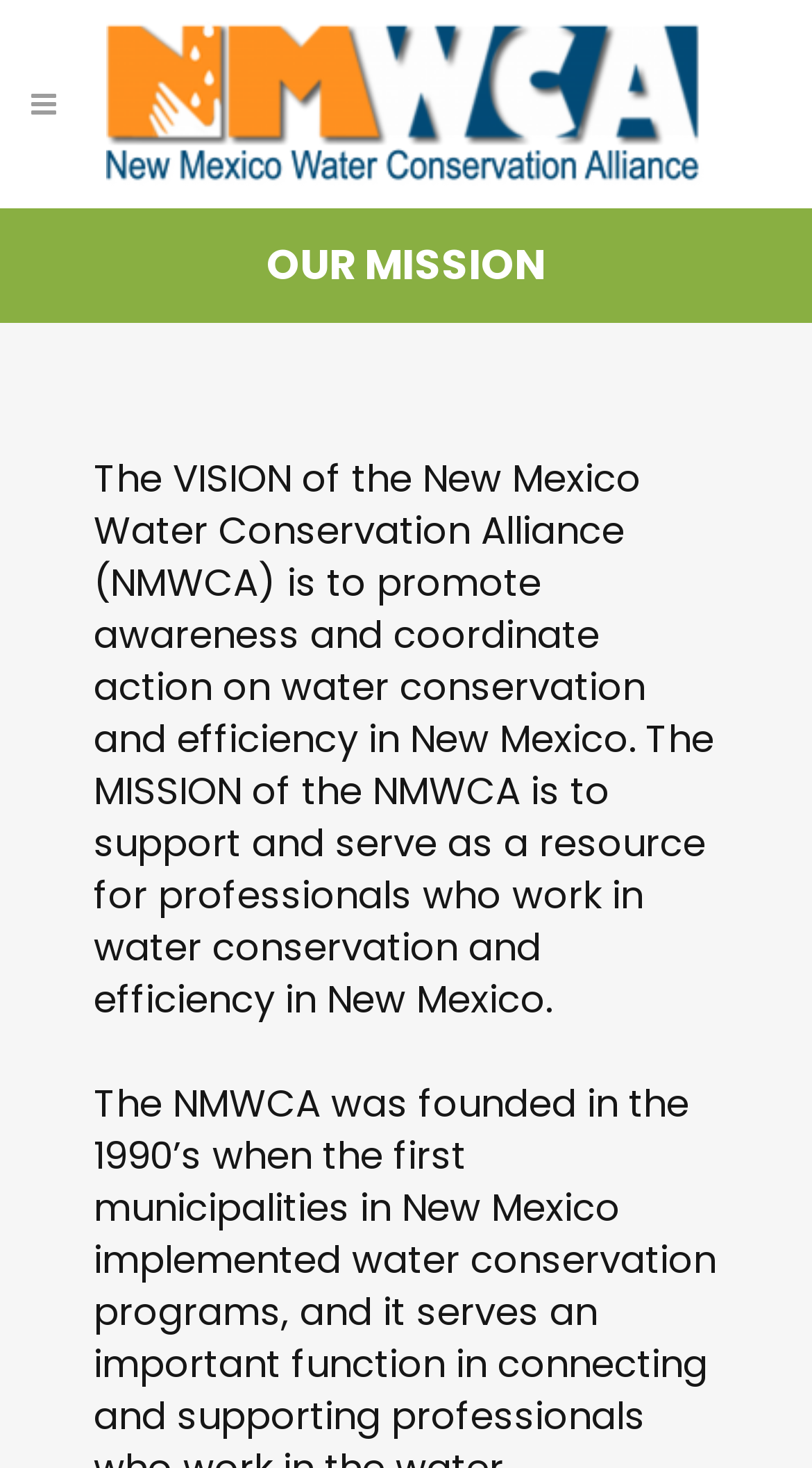Return the bounding box coordinates of the UI element that corresponds to this description: "Reject All". The coordinates must be given as four float numbers in the range of 0 and 1, [left, top, right, bottom].

None